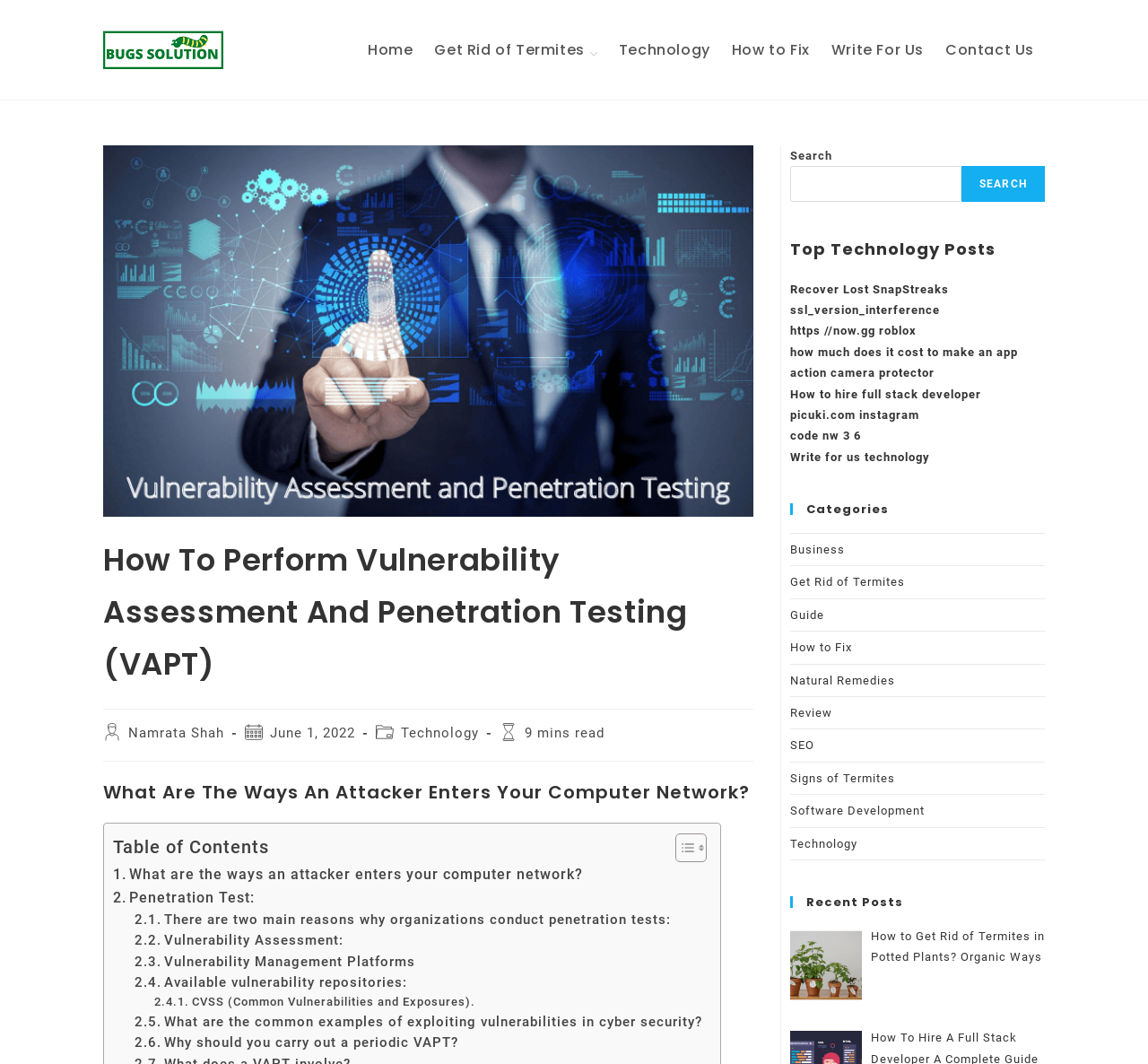What is the reading time of the post?
Give a comprehensive and detailed explanation for the question.

The reading time of the post is located below the post title and author information, and it is a static text element with the text '9 mins read'. This indicates that the post can be read in 9 minutes.